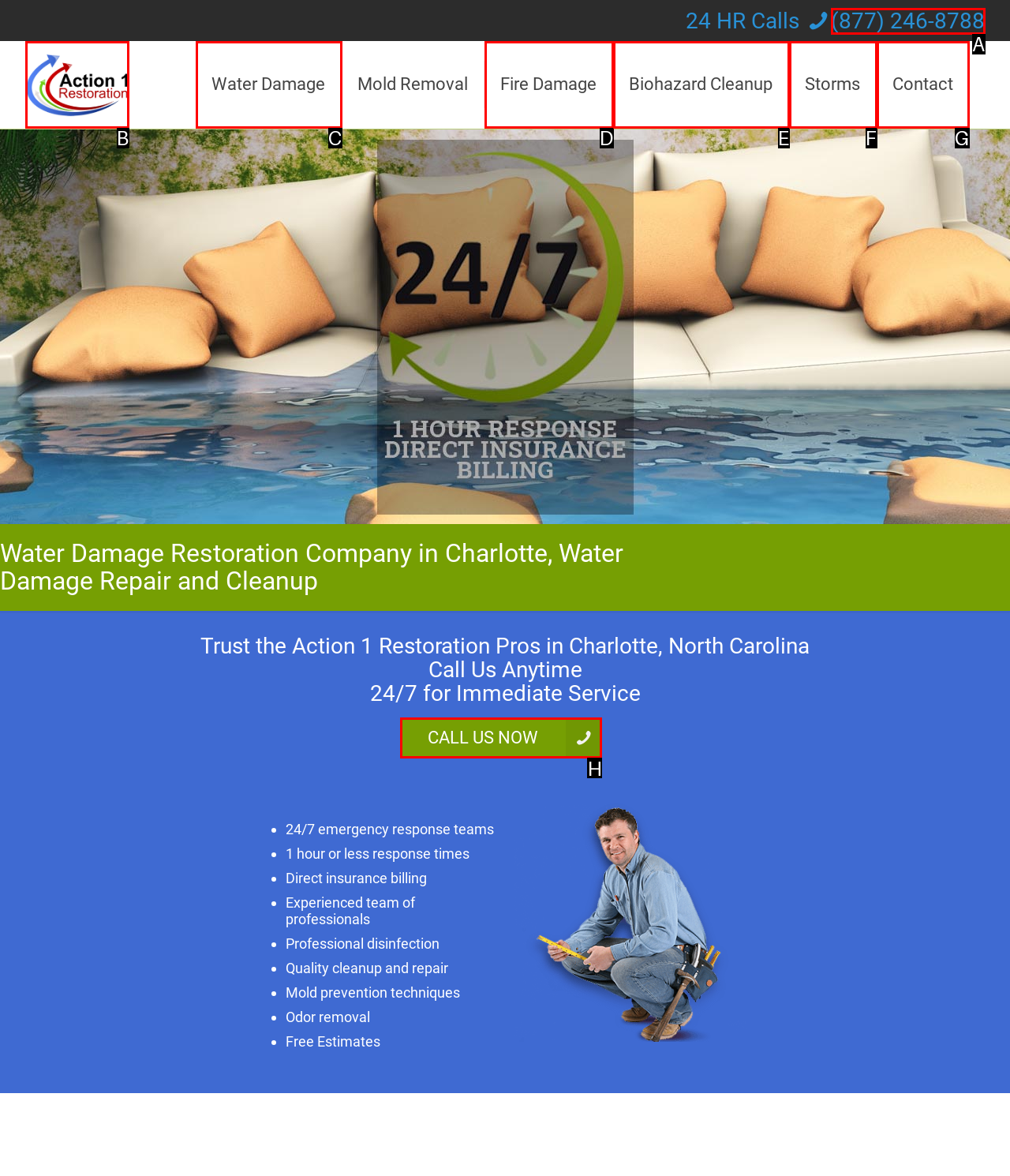Tell me which option best matches the description: Contact
Answer with the option's letter from the given choices directly.

G